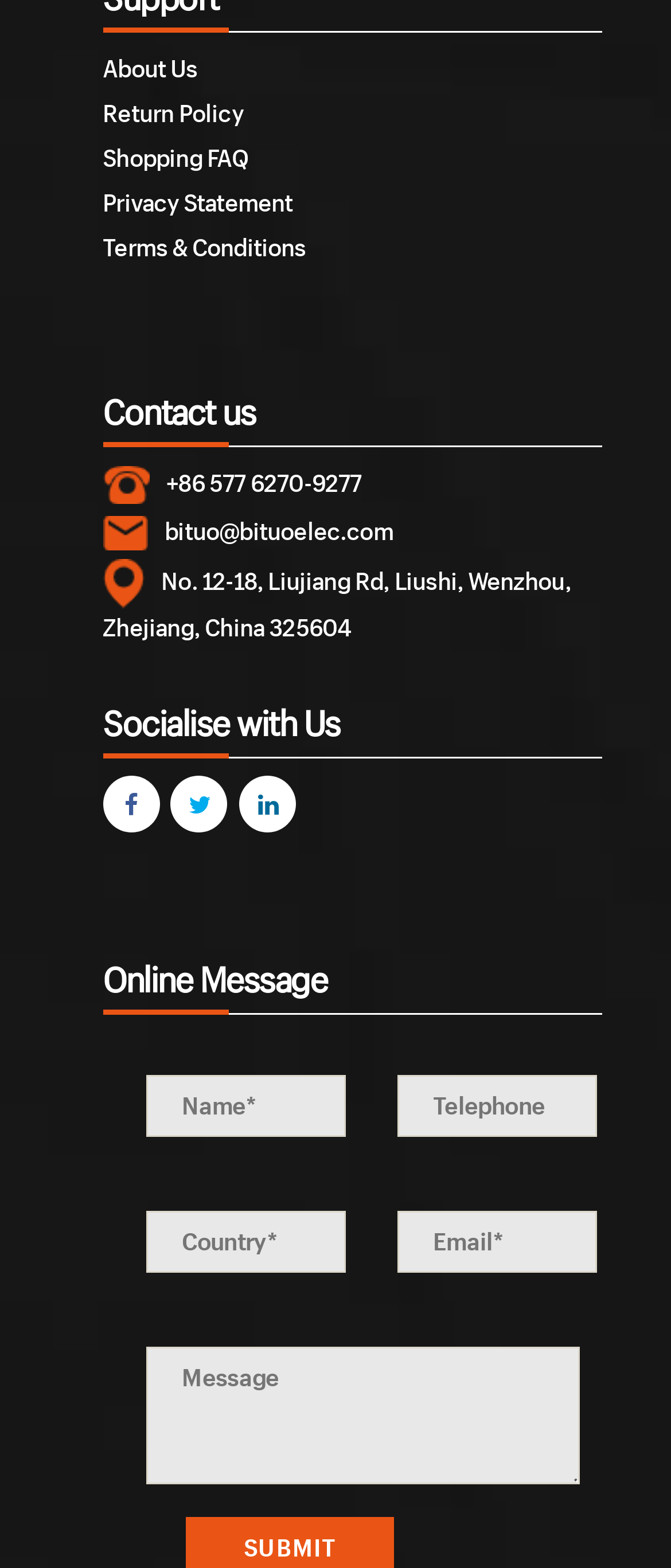Kindly respond to the following question with a single word or a brief phrase: 
What is the phone number to contact?

+86 577 6270-9277